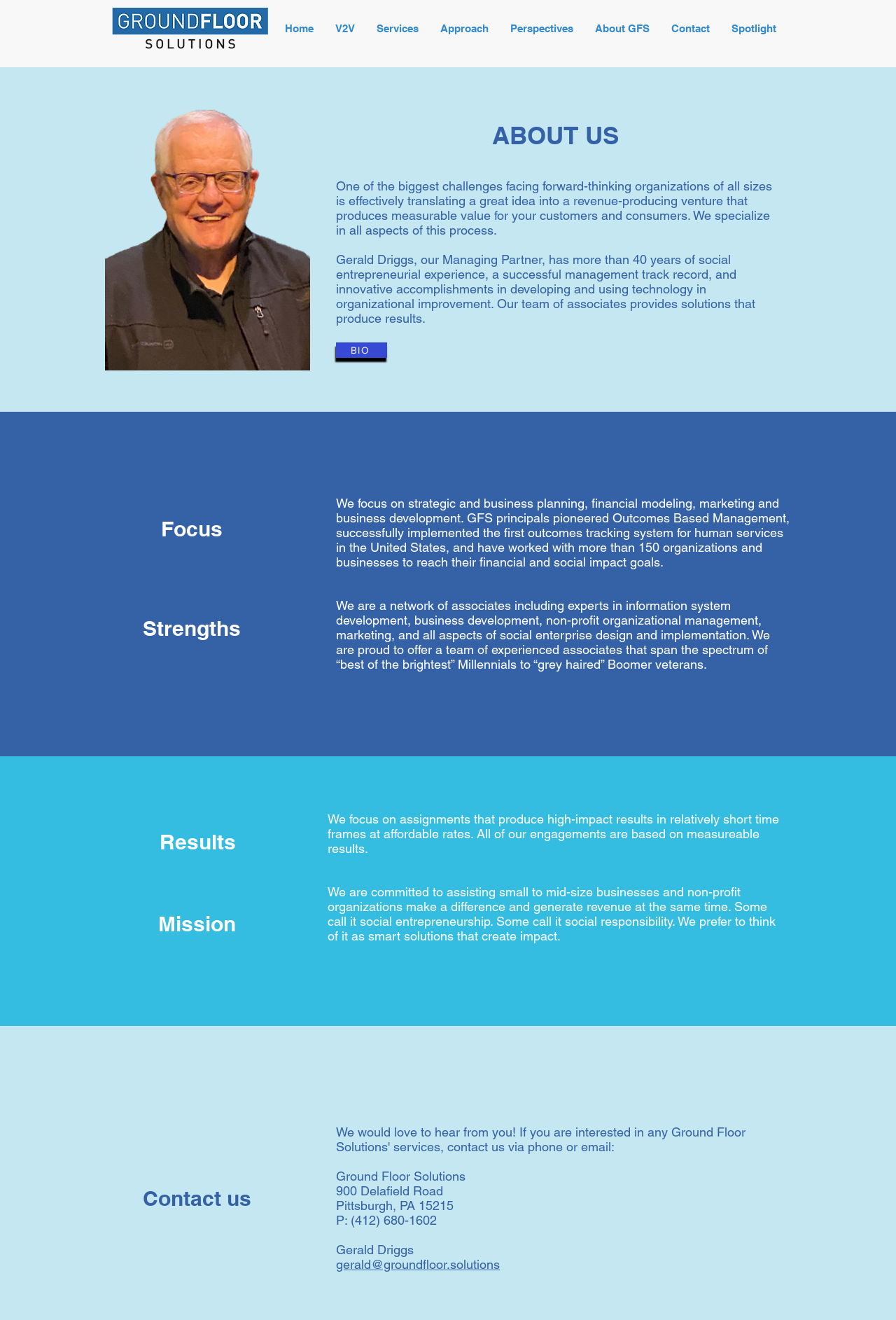Craft a detailed narrative of the webpage's structure and content.

The webpage is about Groundfloor Solutions (GFS), a company that specializes in helping organizations translate great ideas into revenue-producing ventures. At the top left corner, there is a GFS logo image. Below the logo, there is a navigation menu with links to different sections of the website, including Home, V2V, Services, Approach, Perspectives, About GFS, Contact, and Spotlight.

The main content of the page is divided into several sections. The first section, titled "ABOUT US", provides an introduction to the company's mission and services. There is a brief paragraph describing the company's focus on translating great ideas into revenue-producing ventures, followed by a longer paragraph about the company's managing partner, Gerald Driggs, and his experience in social entrepreneurship.

Below the introduction, there are three sections titled "Focus", "Strengths", and "Results". The "Focus" section describes the company's areas of expertise, including strategic and business planning, financial modeling, marketing, and business development. The "Strengths" section highlights the company's network of associates, including experts in various fields. The "Results" section emphasizes the company's focus on producing high-impact results in short time frames at affordable rates.

Further down the page, there are sections titled "Mission" and "Contact us". The "Mission" section describes the company's commitment to assisting small to mid-size businesses and non-profit organizations make a difference and generate revenue. The "Contact us" section provides the company's contact information, including address, phone number, and email.

Throughout the page, there are several headings and subheadings that break up the content and provide a clear structure to the page. There are also several images, including a screenshot of a graph or chart, which is not explicitly described. Overall, the page provides a clear and concise overview of Groundfloor Solutions and its services.